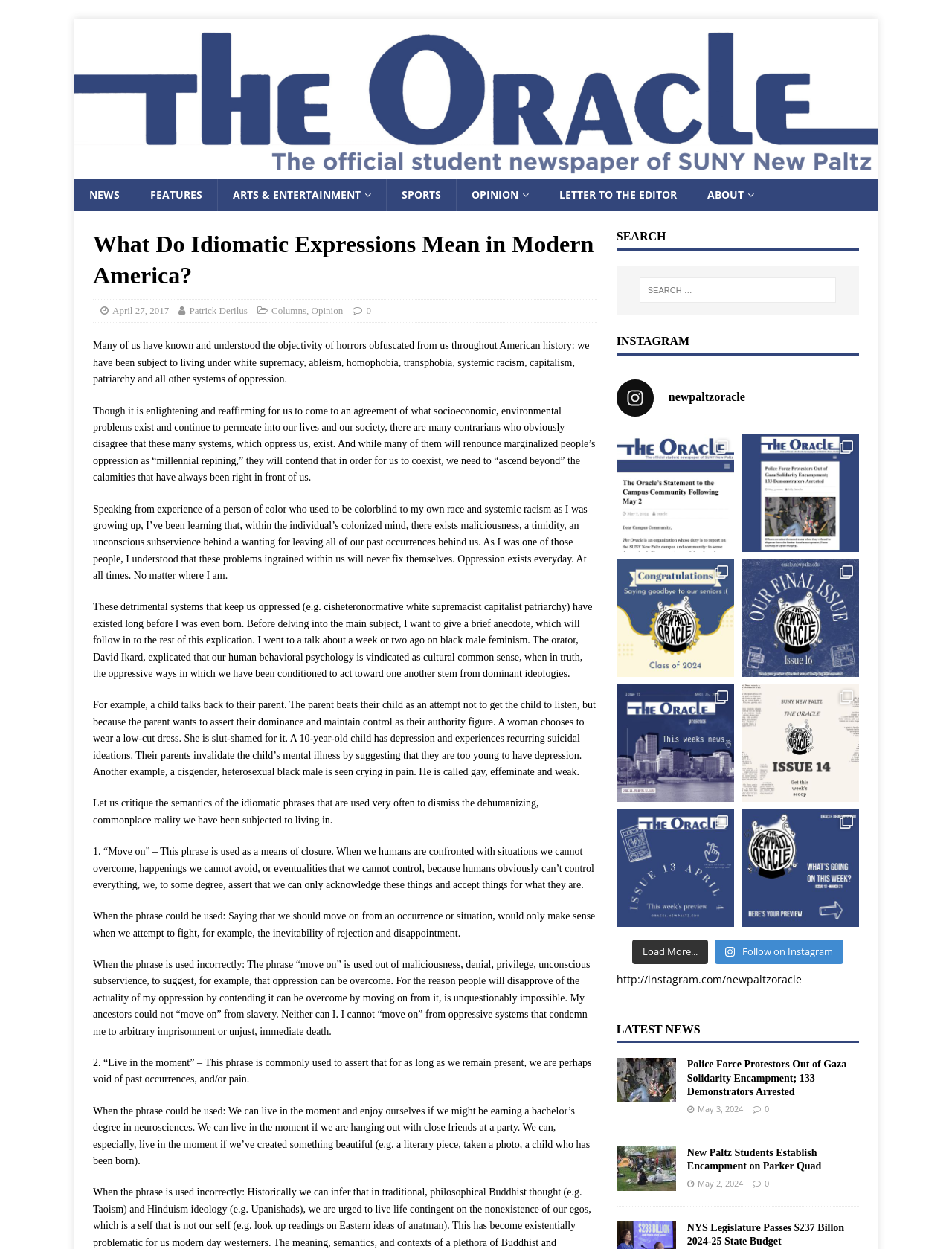Kindly determine the bounding box coordinates for the clickable area to achieve the given instruction: "Search for something".

[0.672, 0.222, 0.878, 0.243]